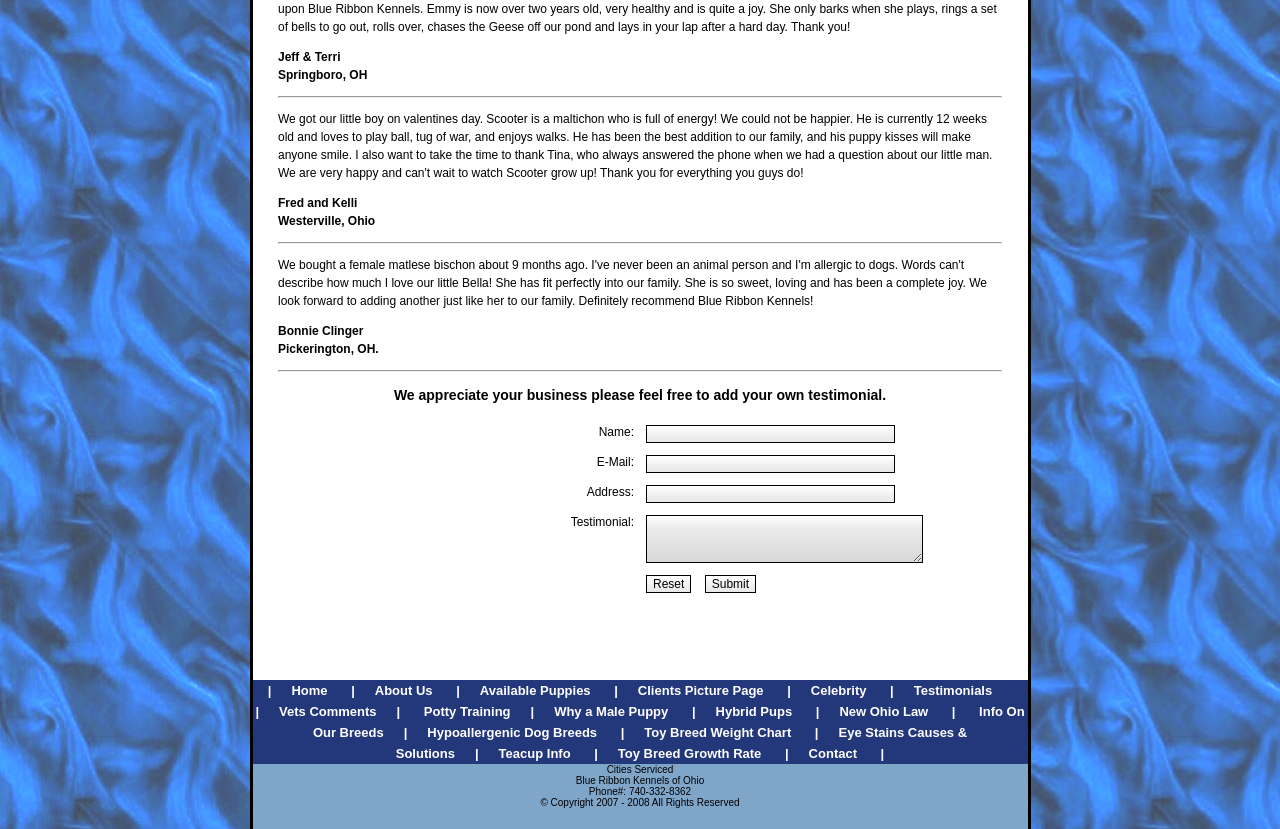Locate the UI element described as follows: "Eye Stains Causes & Solutions". Return the bounding box coordinates as four float numbers between 0 and 1 in the order [left, top, right, bottom].

[0.309, 0.875, 0.756, 0.918]